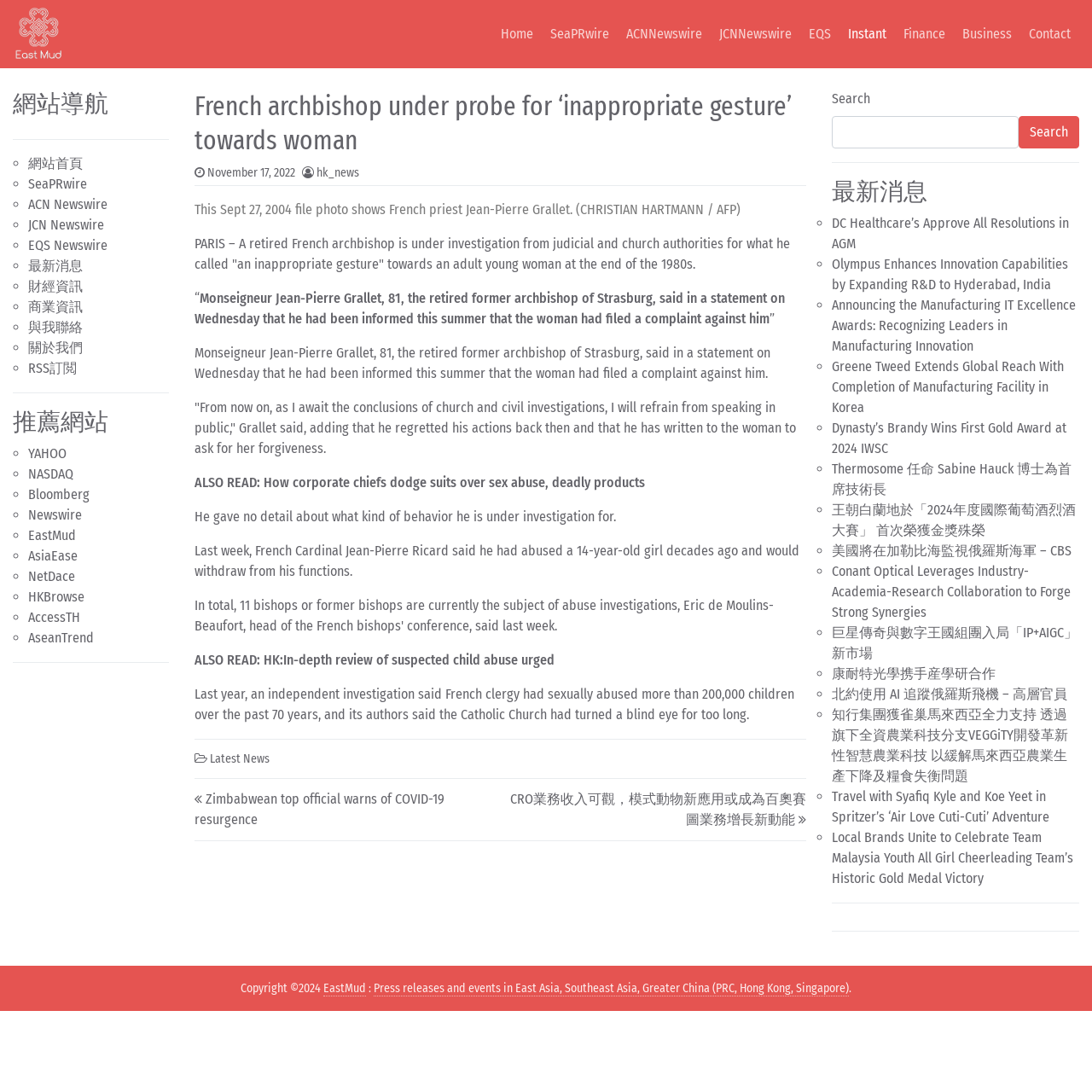Describe all significant elements and features of the webpage.

The webpage is about a news article titled "French archbishop under probe for ‘inappropriate gesture’ towards woman" from EastMud. At the top, there is a navigation bar with links to "Home", "SeaPRwire", "ACNNewswire", "JCNNewswire", "EQS", "Instant", "Finance", "Business", and "Contact". Below the navigation bar, there is a complementary section with a heading "網站導航" (Website Navigation) that lists links to various websites, including "網站首頁" (Website Home), "SeaPRwire", "ACN Newswire", and others.

On the left side, there is a section with a heading "推薦網站" (Recommended Websites) that lists links to websites such as YAHOO, NASDAQ, Bloomberg, and others.

The main content of the webpage is an article about a French archbishop who is under investigation for an "inappropriate gesture" towards a woman. The article includes a heading, a timestamp, and a series of paragraphs that describe the incident and the archbishop's response. There are also blockquotes and static text sections that provide additional information and quotes from the archbishop.

At the bottom of the webpage, there is a footer section with links to related articles, including "How corporate chiefs dodge suits over sex abuse, deadly products" and "HK:In-depth review of suspected child abuse urged".